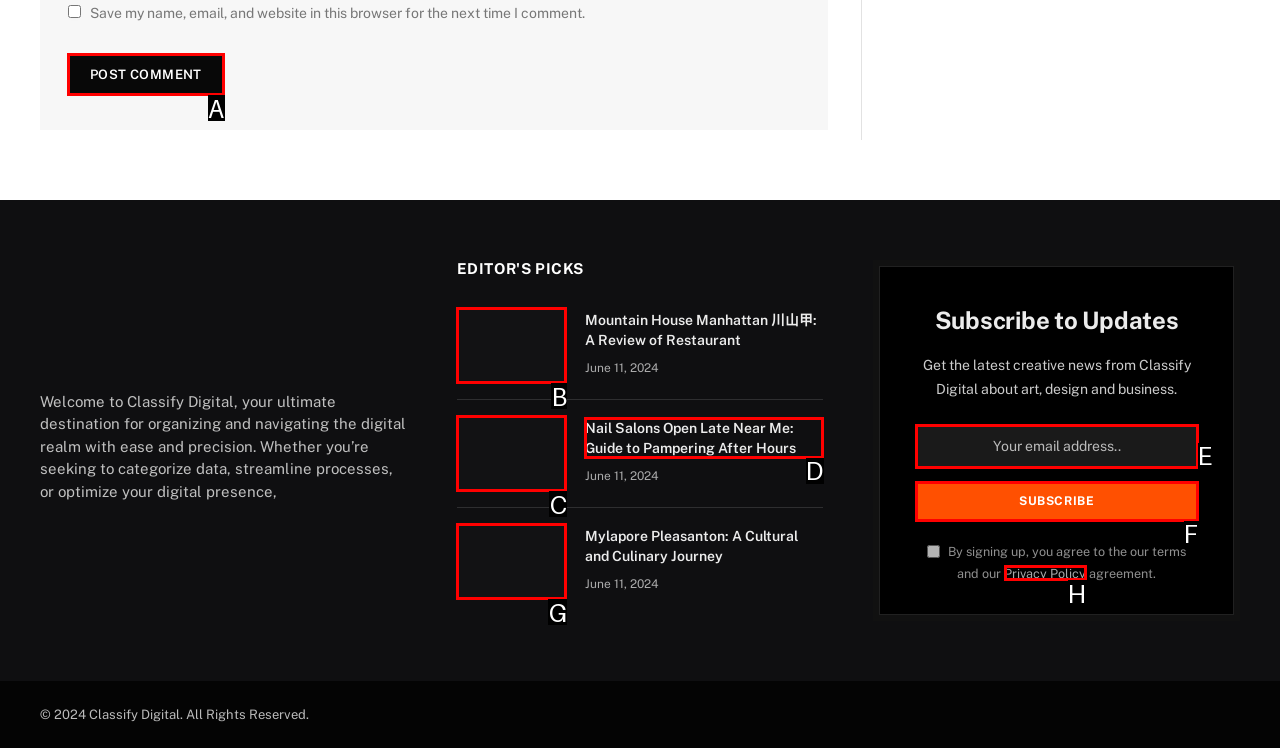Identify the correct lettered option to click in order to perform this task: Click the Post Comment button. Respond with the letter.

A